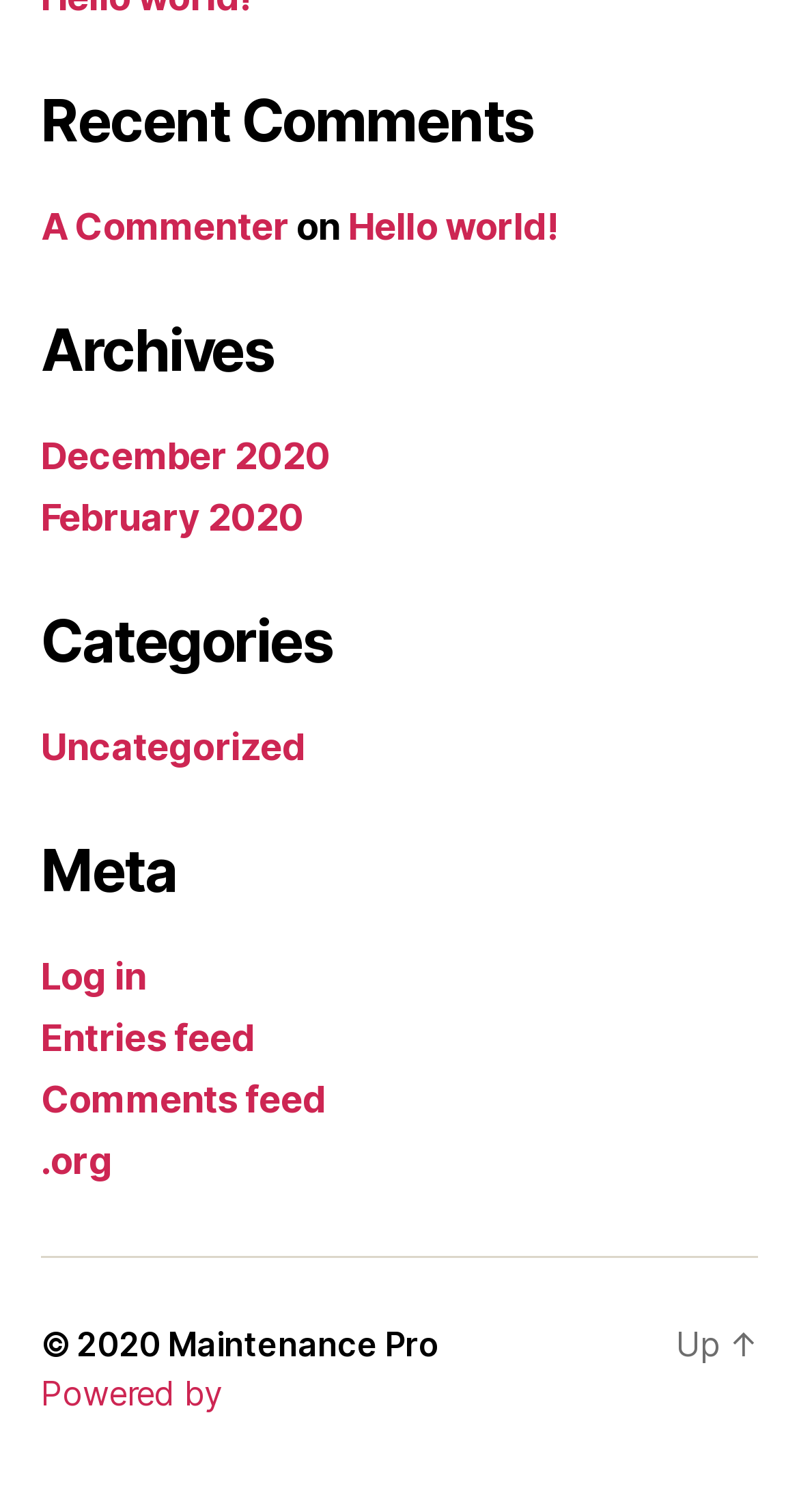Determine the bounding box of the UI element mentioned here: "Uncategorized". The coordinates must be in the format [left, top, right, bottom] with values ranging from 0 to 1.

[0.051, 0.48, 0.383, 0.509]